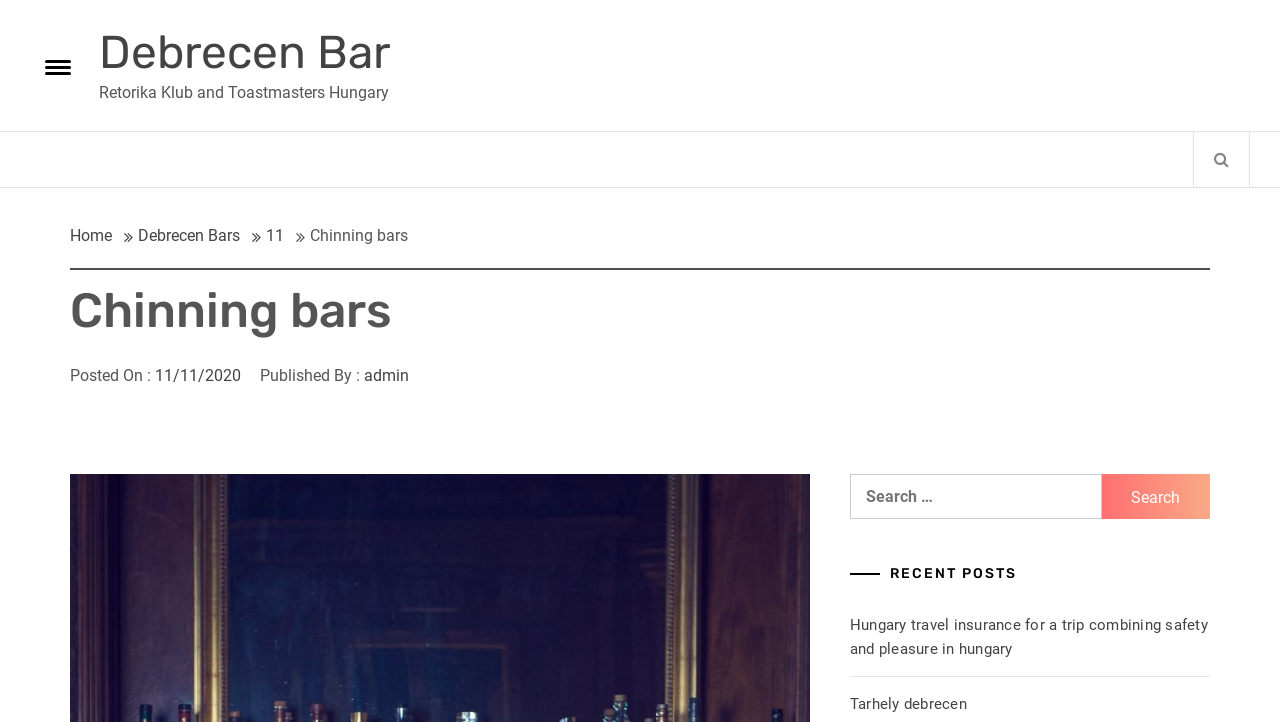Determine the bounding box coordinates for the element that should be clicked to follow this instruction: "View recent post about Hungary travel insurance". The coordinates should be given as four float numbers between 0 and 1, in the format [left, top, right, bottom].

[0.664, 0.854, 0.944, 0.912]